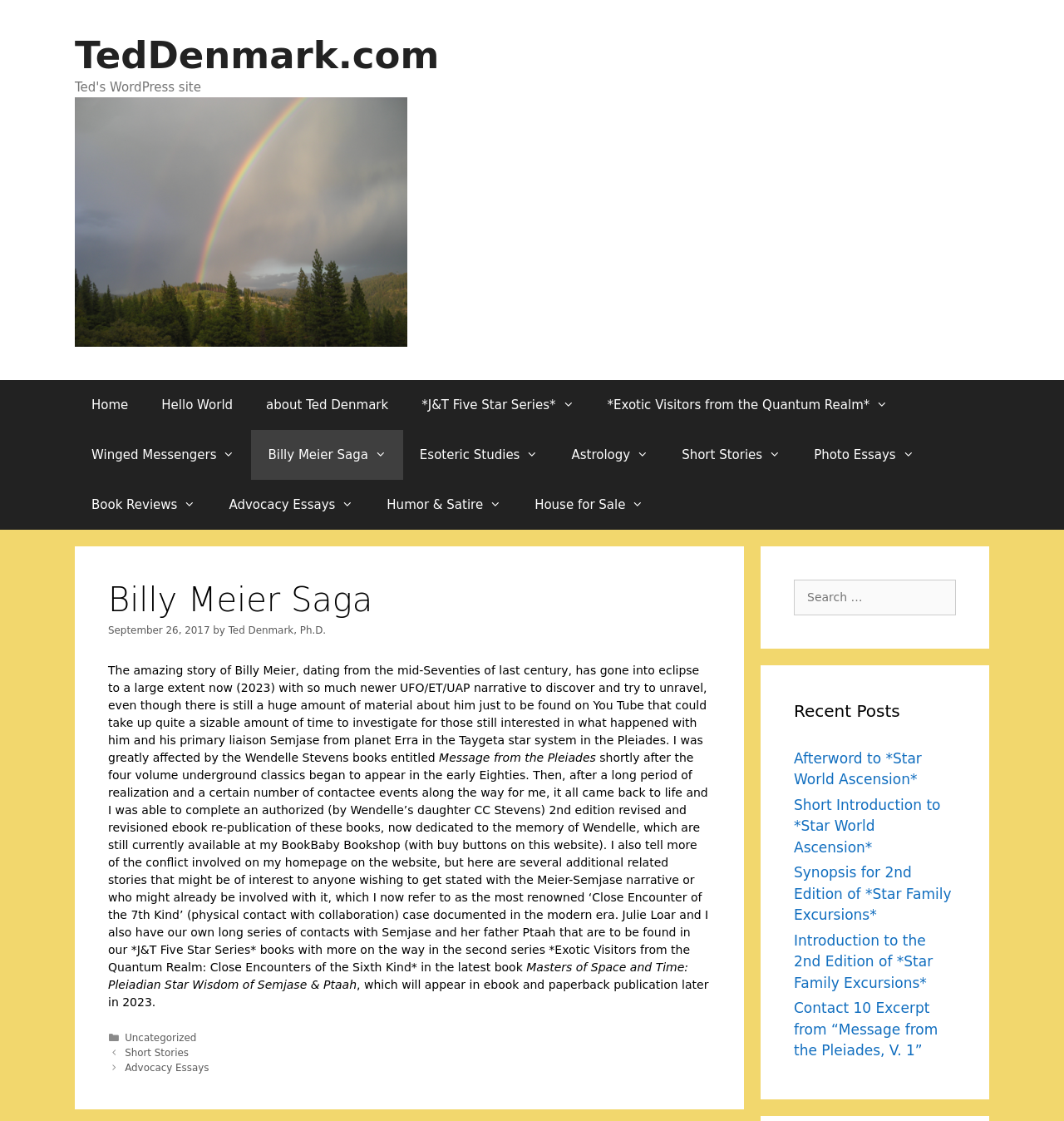What is the title of the article?
Examine the image and provide an in-depth answer to the question.

The title of the article can be found in the header section of the main content area, where it says 'Billy Meier Saga' in a heading element.